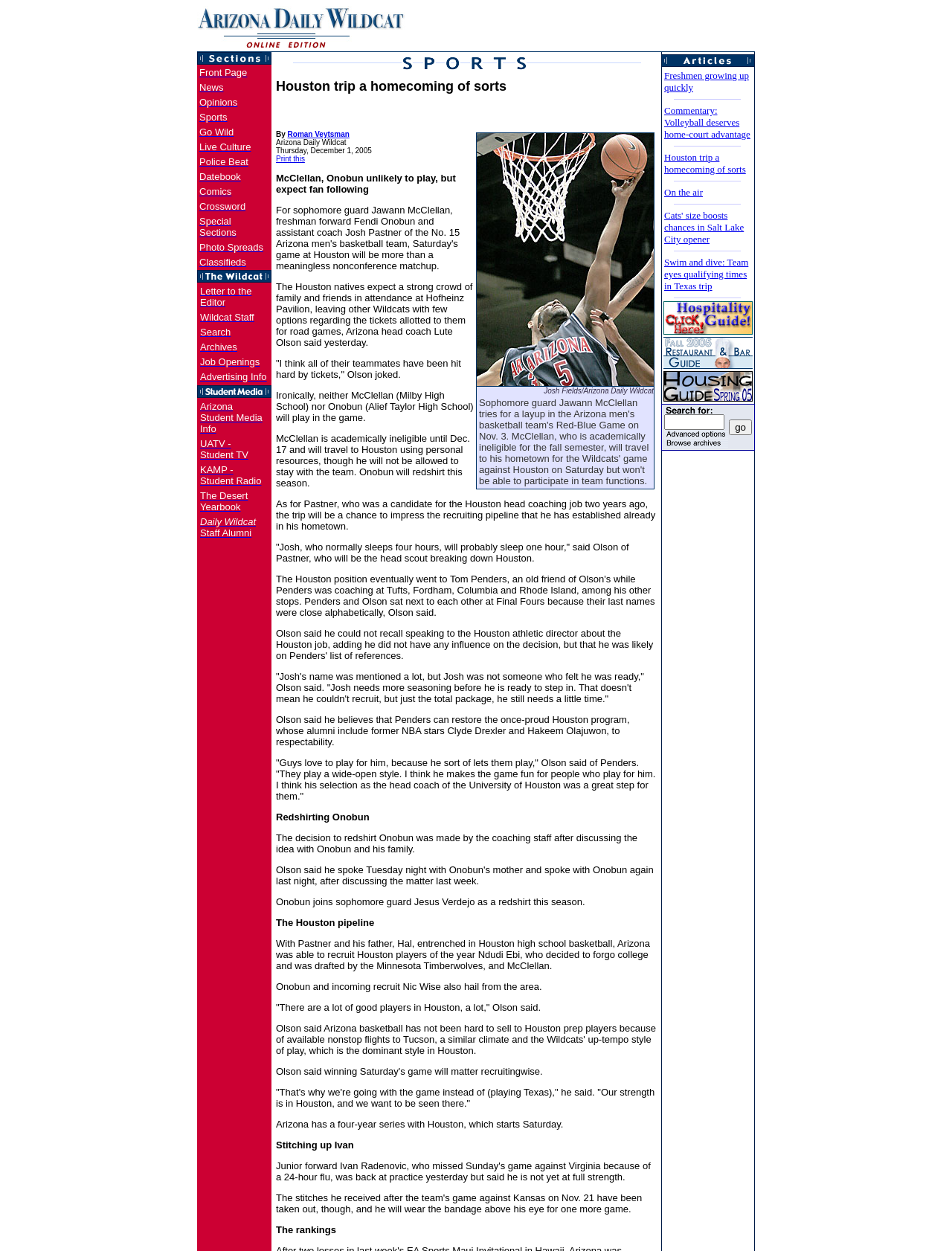How many sections are listed on the webpage?
Using the visual information, respond with a single word or phrase.

12